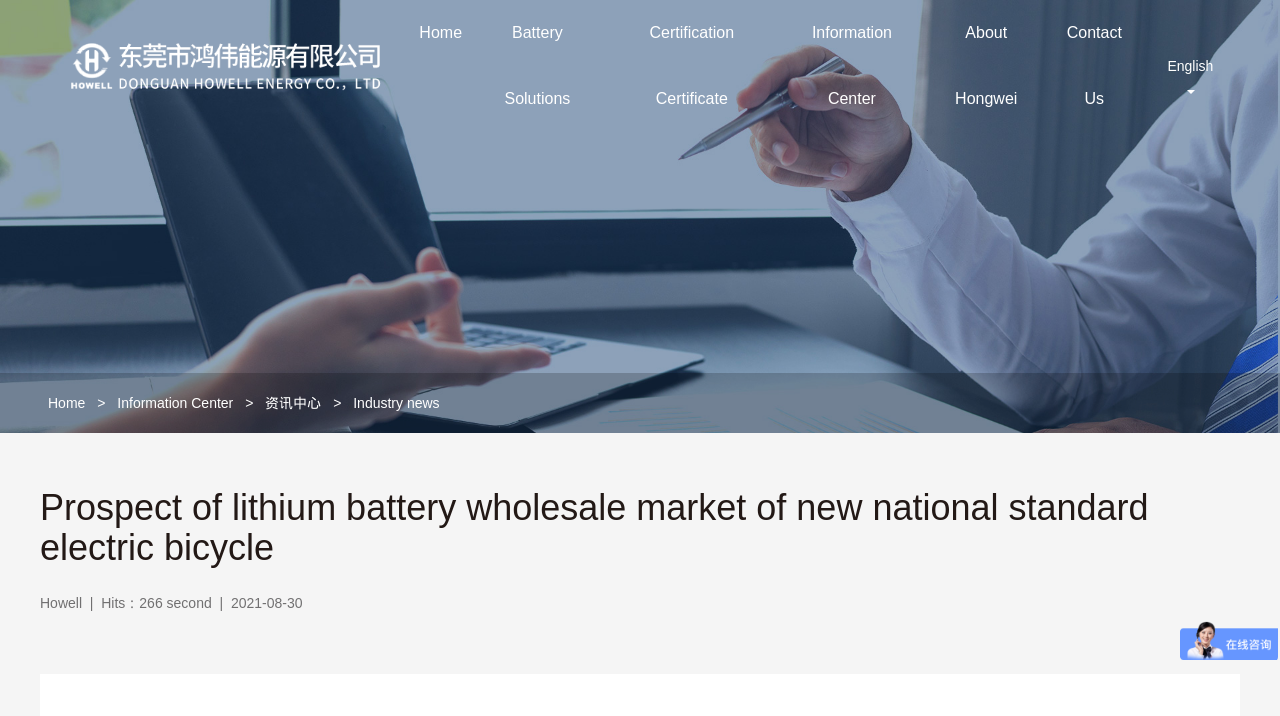Answer the following inquiry with a single word or phrase:
What is the name of the company?

Howell